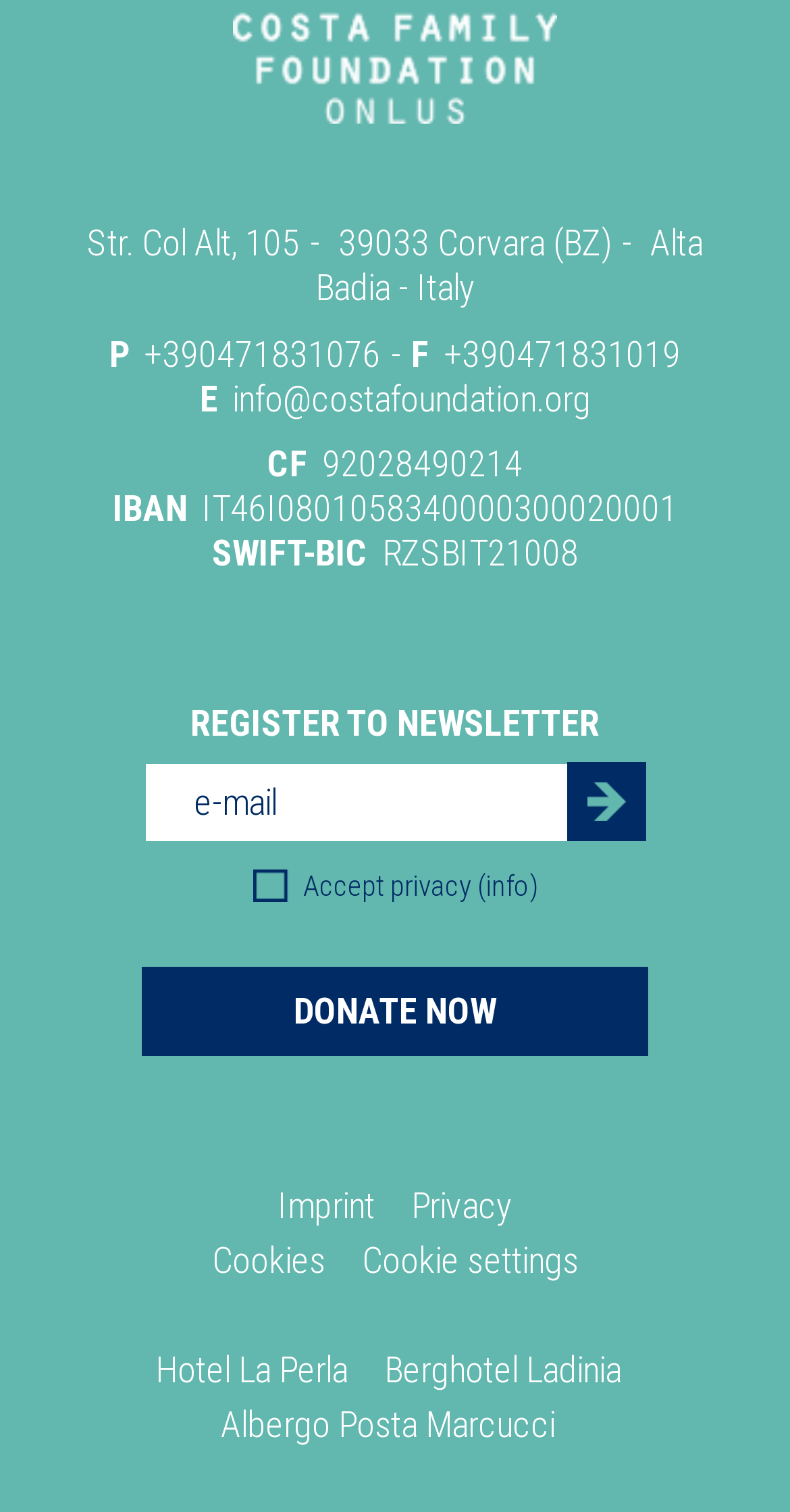Please answer the following question using a single word or phrase: 
What is the address of Costa Foundation?

Str. Col Alt, 105, 39033 Corvara (BZ)